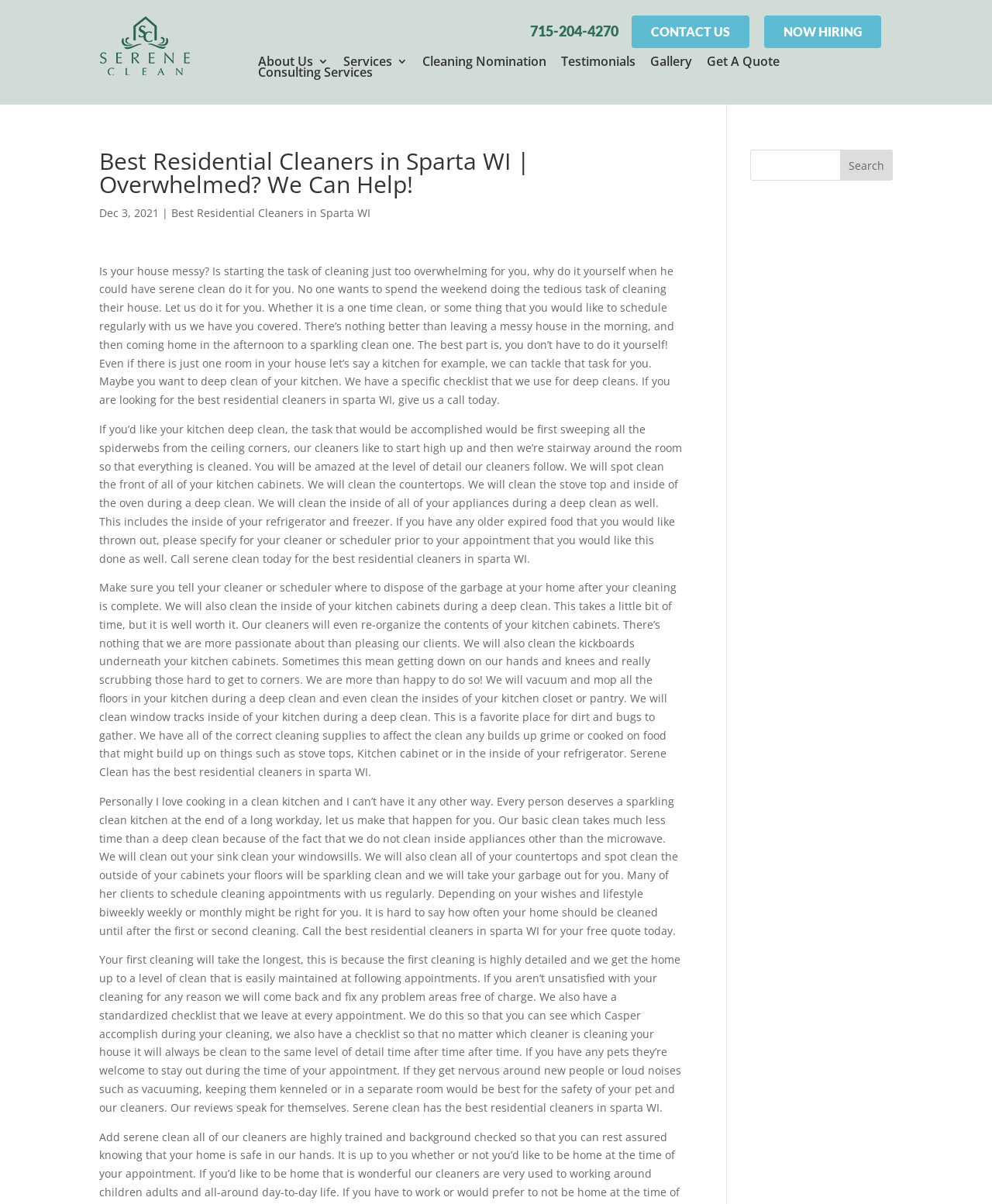Describe every aspect of the webpage comprehensively.

This webpage is about Serene Clean, a residential cleaning service in Sparta, WI. At the top of the page, there is a logo with the company name "Serene Clean" and a phone number "715-204-4270" next to it. Below the logo, there are several links to different sections of the website, including "CONTACT US", "NOW HIRING", "About Us", "Services", "Cleaning Nomination", "Testimonials", "Gallery", and "Get A Quote".

The main content of the page is a long paragraph of text that describes the benefits of using Serene Clean's services. The text explains that the company can help with cleaning tasks, including one-time cleans and regular scheduled cleanings. It also details the specific tasks that are included in a deep clean of a kitchen, such as sweeping ceiling corners, cleaning countertops, and organizing kitchen cabinets.

There are two search bars on the page, one at the top and one at the bottom. The top search bar is located below the logo and links, while the bottom search bar is located below the main content. Both search bars have a button labeled "Search" next to them.

Overall, the webpage is focused on promoting Serene Clean's residential cleaning services and providing information to potential customers about what they can expect from the company.